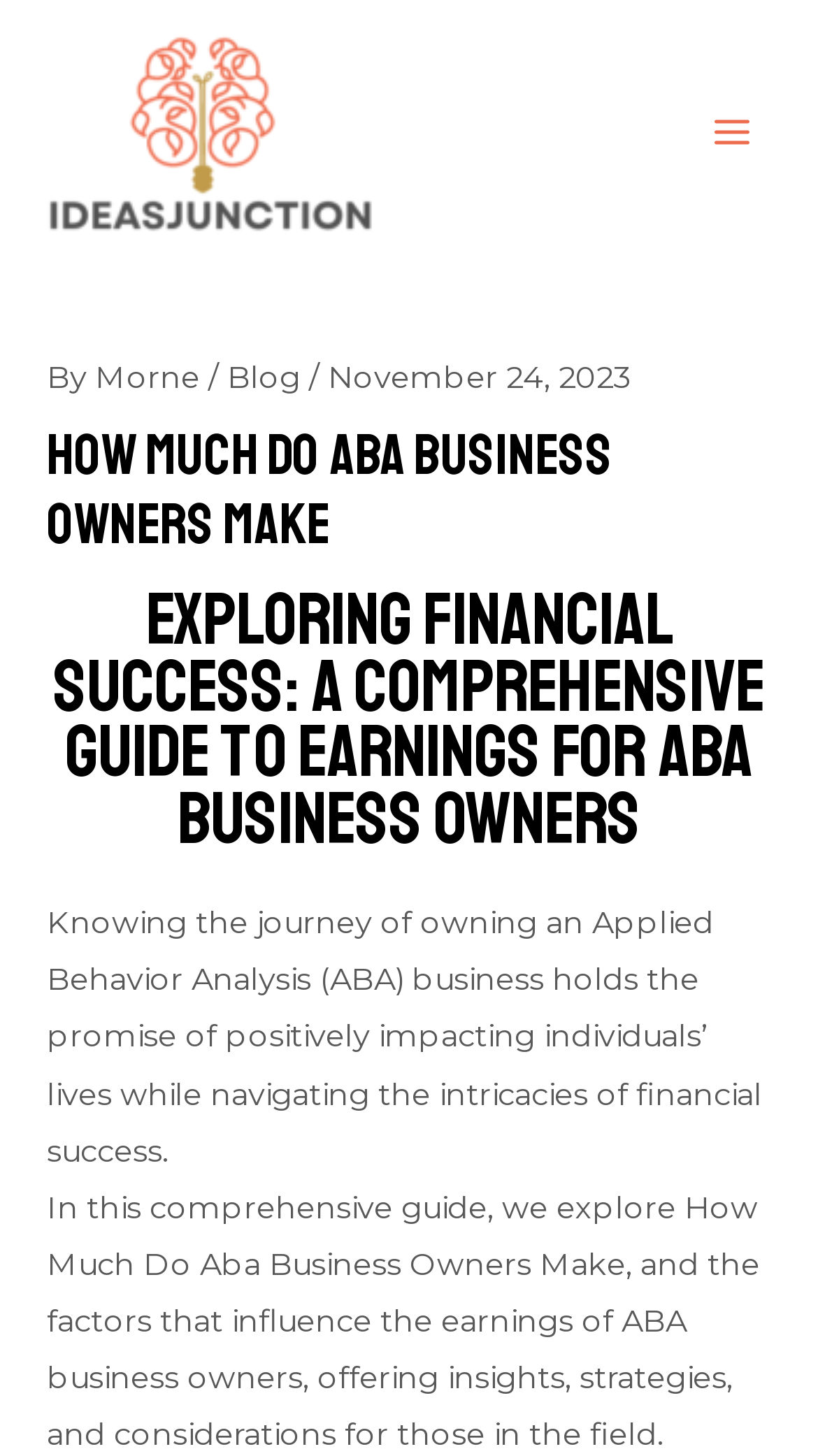Based on the element description, predict the bounding box coordinates (top-left x, top-left y, bottom-right x, bottom-right y) for the UI element in the screenshot: Main Menu

[0.841, 0.061, 0.949, 0.121]